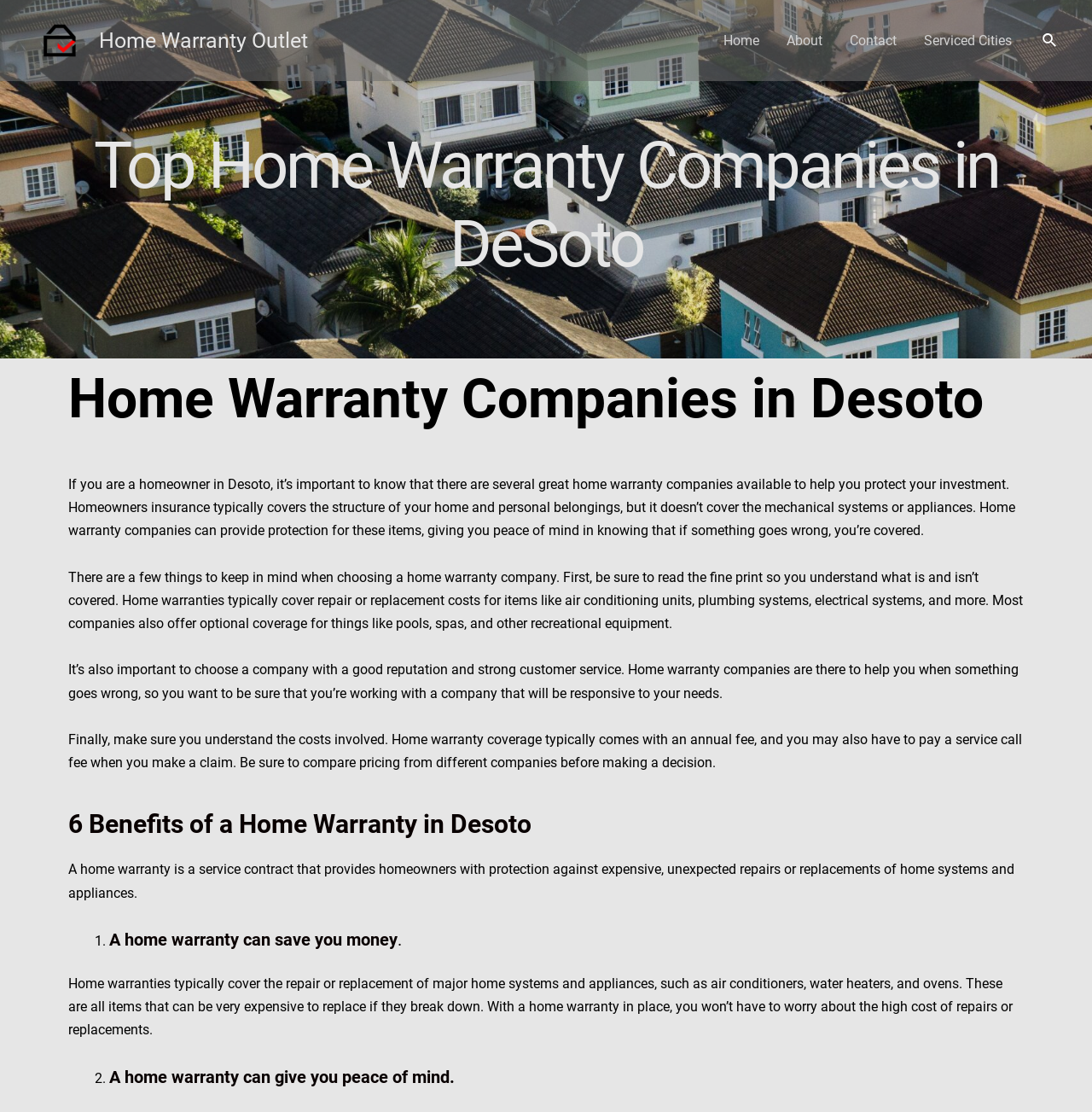What is the purpose of a home warranty?
Give a thorough and detailed response to the question.

I read the text on the webpage, which states that a home warranty provides protection against expensive, unexpected repairs or replacements of home systems and appliances. This suggests that the purpose of a home warranty is to protect homeowners from costly repairs.